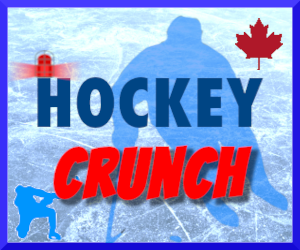Give a detailed account of the visual elements in the image.

The image features a dynamic and engaging graphic titled "HOCKEY CRUNCH," incorporating a bold design that captures the essence of ice hockey. The word "HOCKEY" is prominently displayed in large, blue capital letters, conveying energy and excitement, while "CRUNCH" appears below in a striking red font, emphasizing action and intensity. 

In the background, a figure resembling a hockey player glides across the ice, highlighted in a shadowy profile that suggests movement and speed. To enhance the theme, elements like a hockey goal and a maple leaf are visible, subtly reinforcing the Canadian connection to the sport. The overall design is framed with a bold blue outline, making it visually distinct and appealing, perfect for a feature related to hockey.